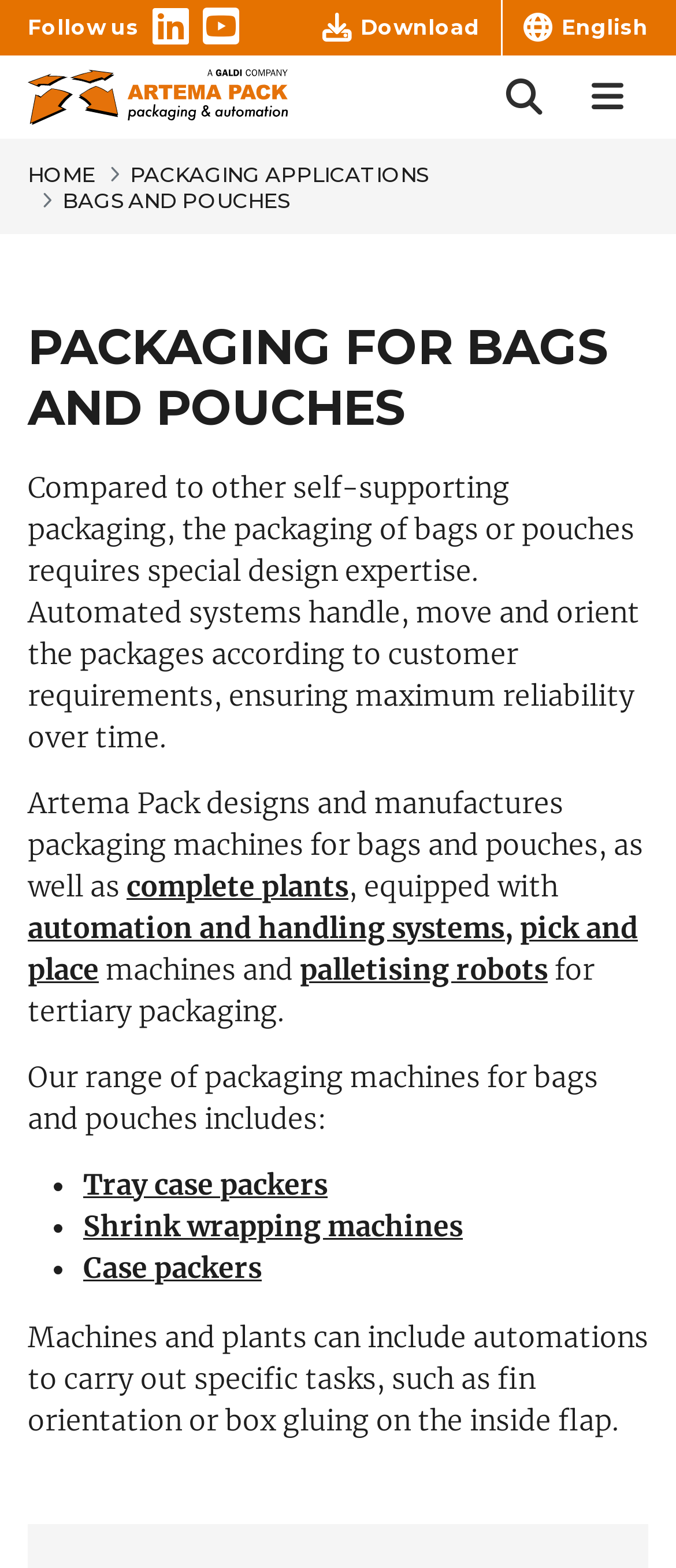Show the bounding box coordinates for the element that needs to be clicked to execute the following instruction: "Open the burger menu". Provide the coordinates in the form of four float numbers between 0 and 1, i.e., [left, top, right, bottom].

[0.836, 0.035, 0.959, 0.088]